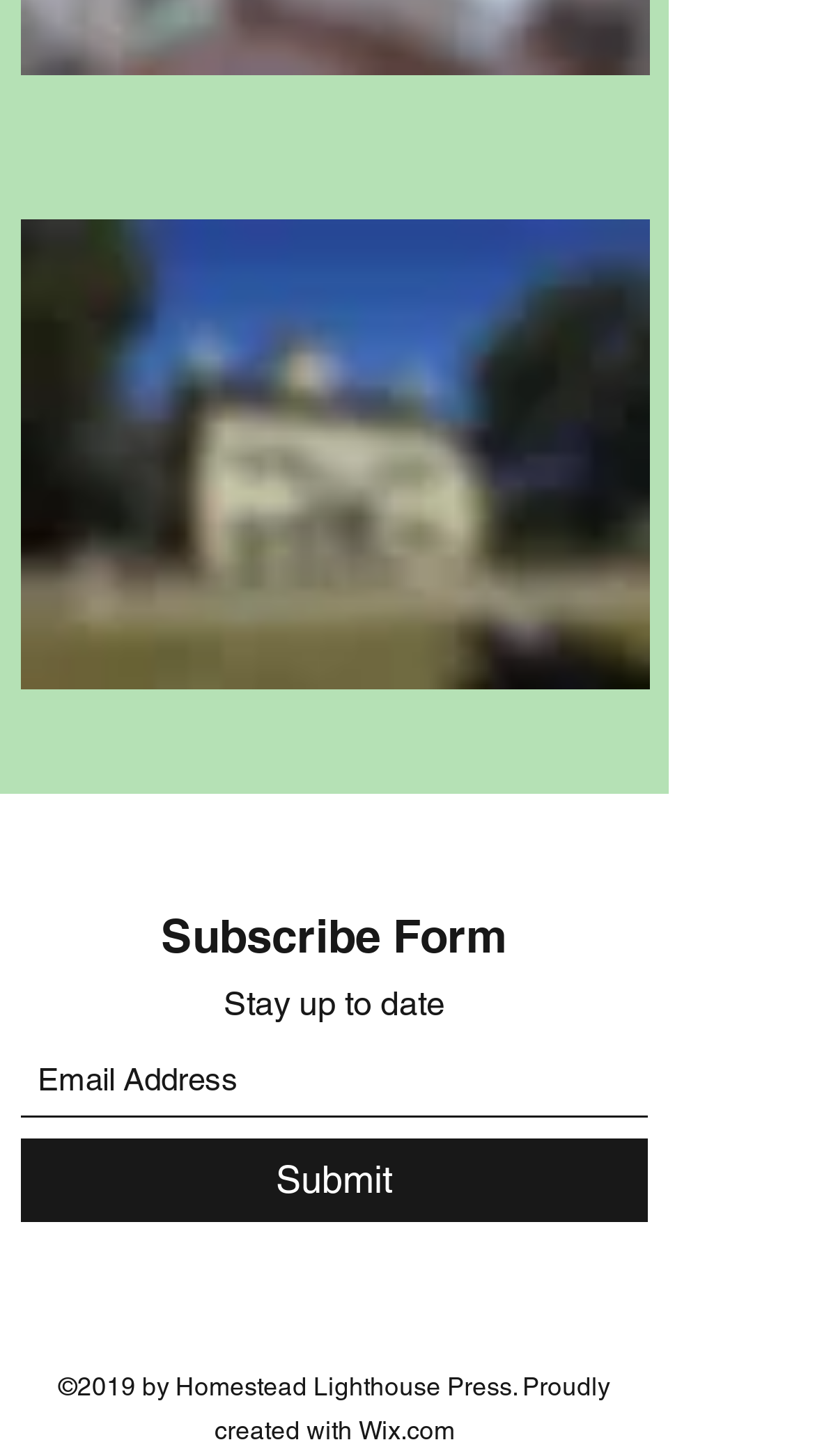Provide a brief response using a word or short phrase to this question:
What is the theme of the webpage?

Homestead